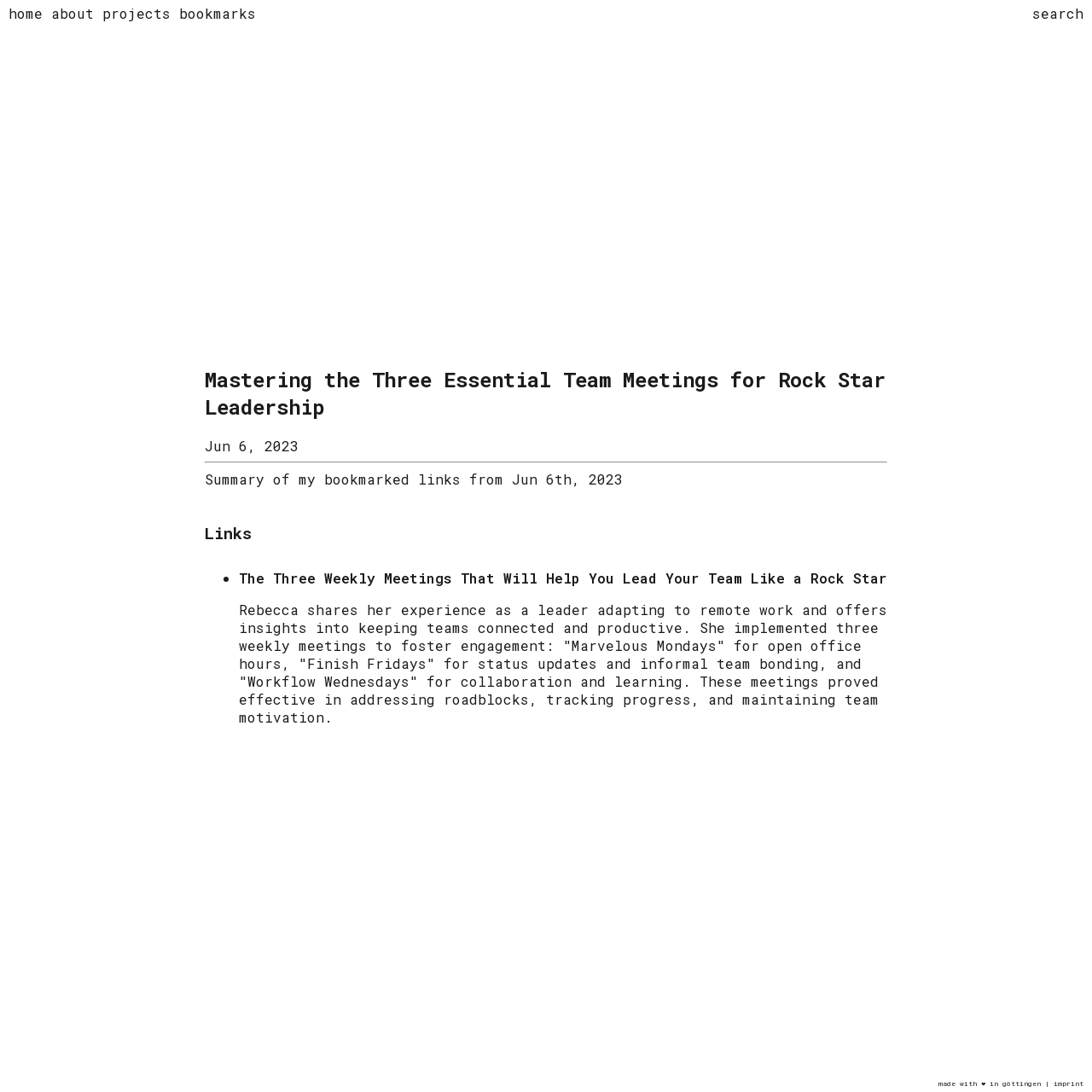Please identify the bounding box coordinates of the clickable area that will fulfill the following instruction: "Search for something". The coordinates should be in the format of four float numbers between 0 and 1, i.e., [left, top, right, bottom].

None